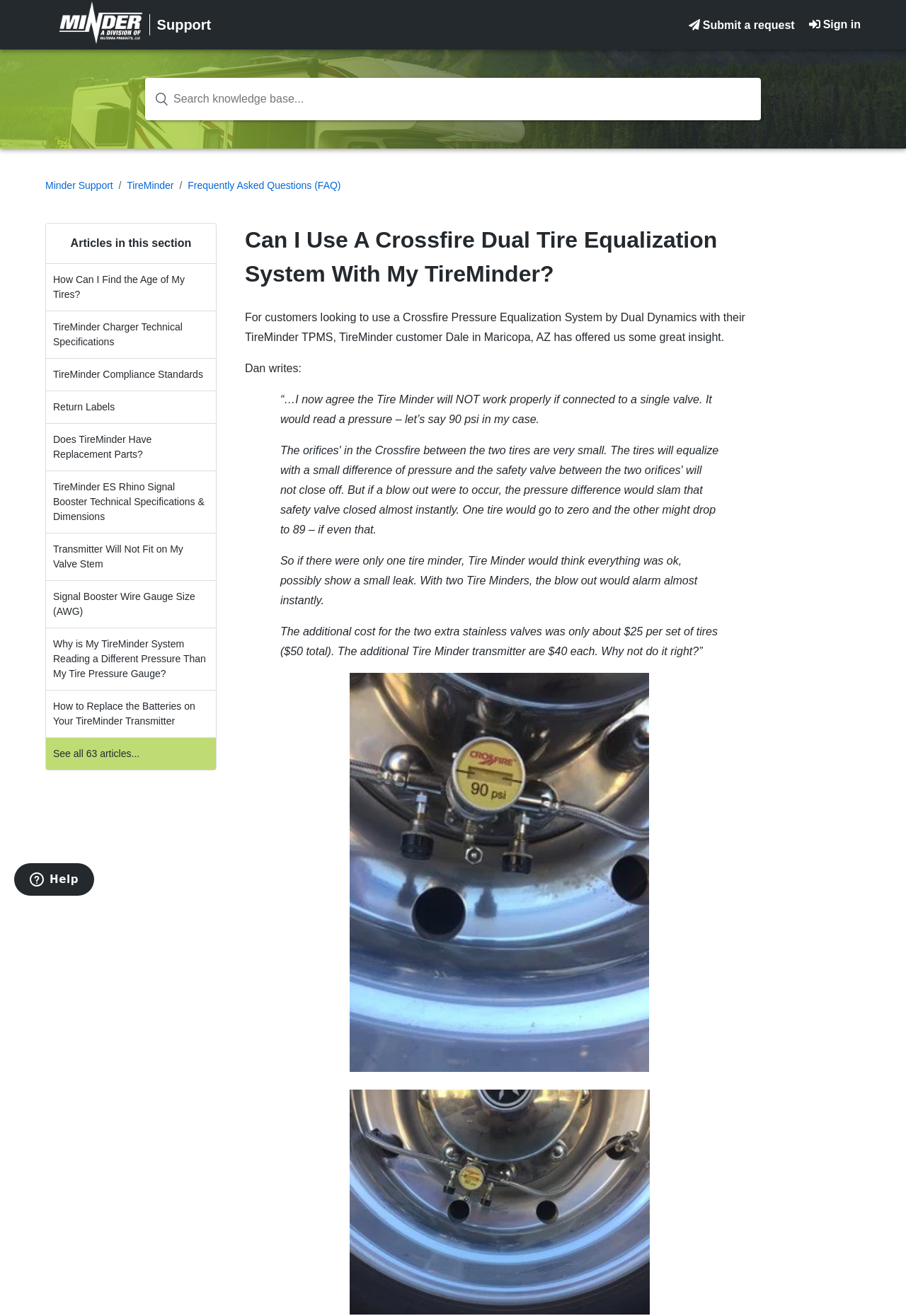Please identify the bounding box coordinates of the region to click in order to complete the given instruction: "Click on Minder Website". The coordinates should be four float numbers between 0 and 1, i.e., [left, top, right, bottom].

[0.066, 0.026, 0.157, 0.035]